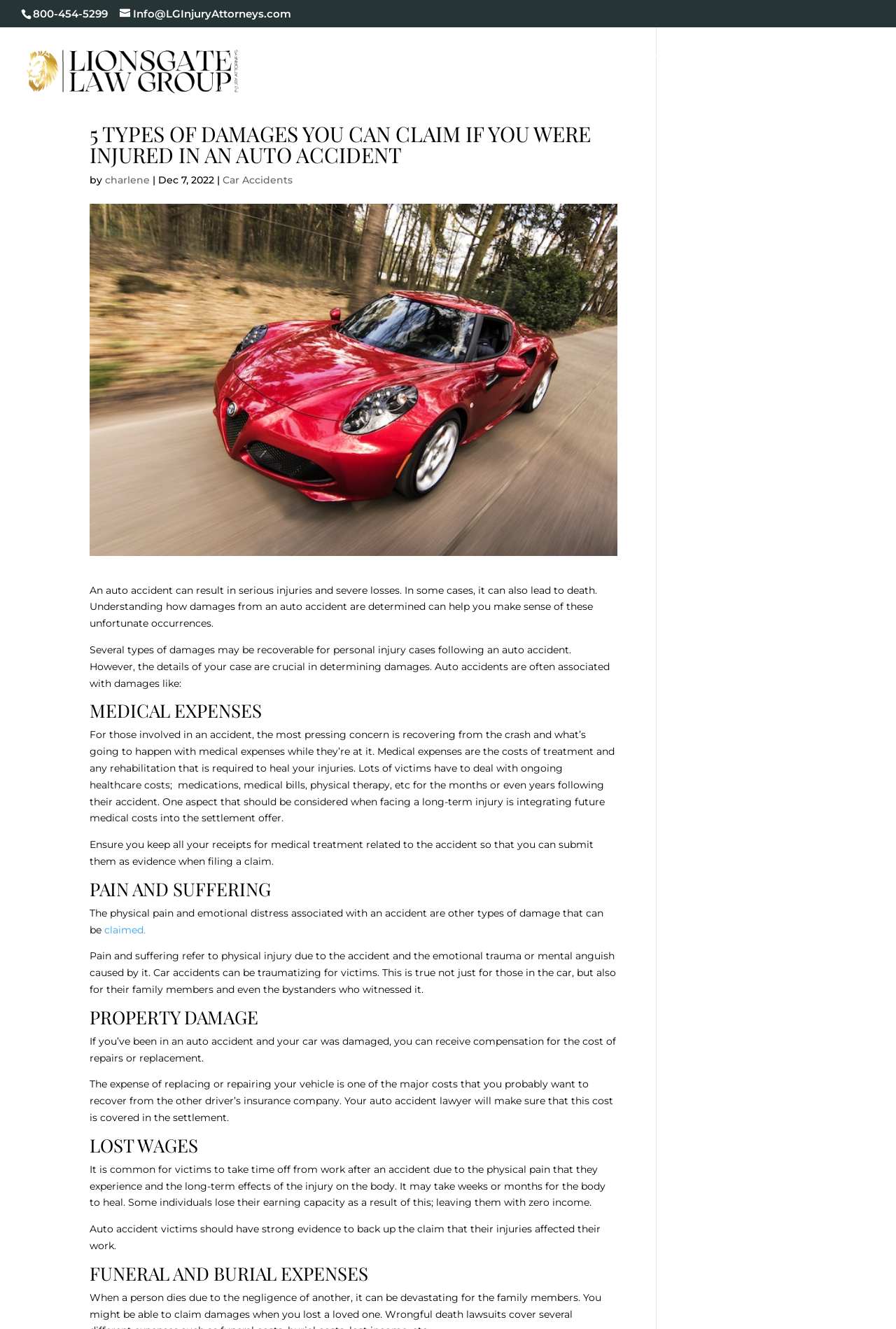Identify the primary heading of the webpage and provide its text.

5 TYPES OF DAMAGES YOU CAN CLAIM IF YOU WERE INJURED IN AN AUTO ACCIDENT